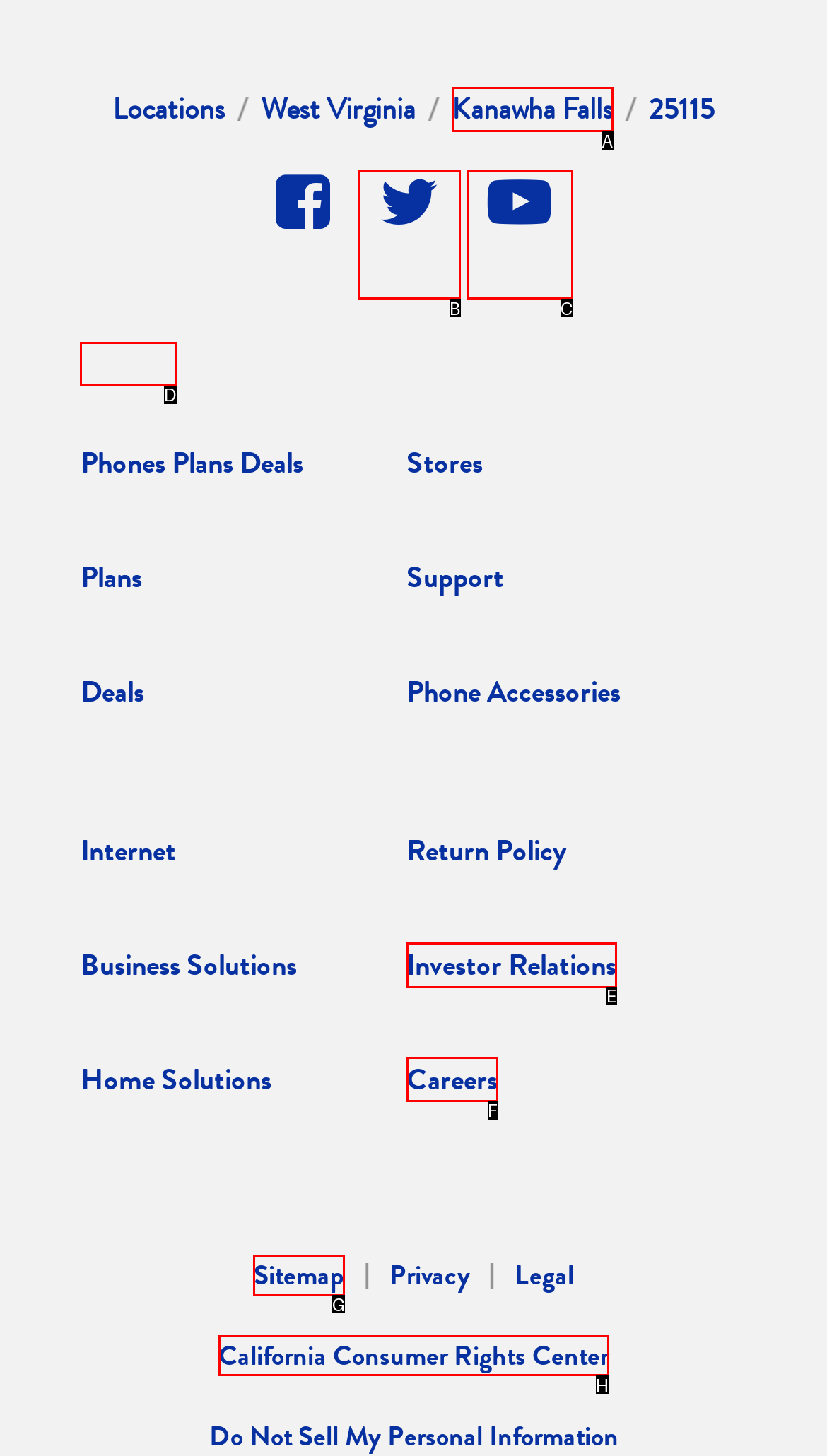Select the HTML element that should be clicked to accomplish the task: Check internet options Reply with the corresponding letter of the option.

D